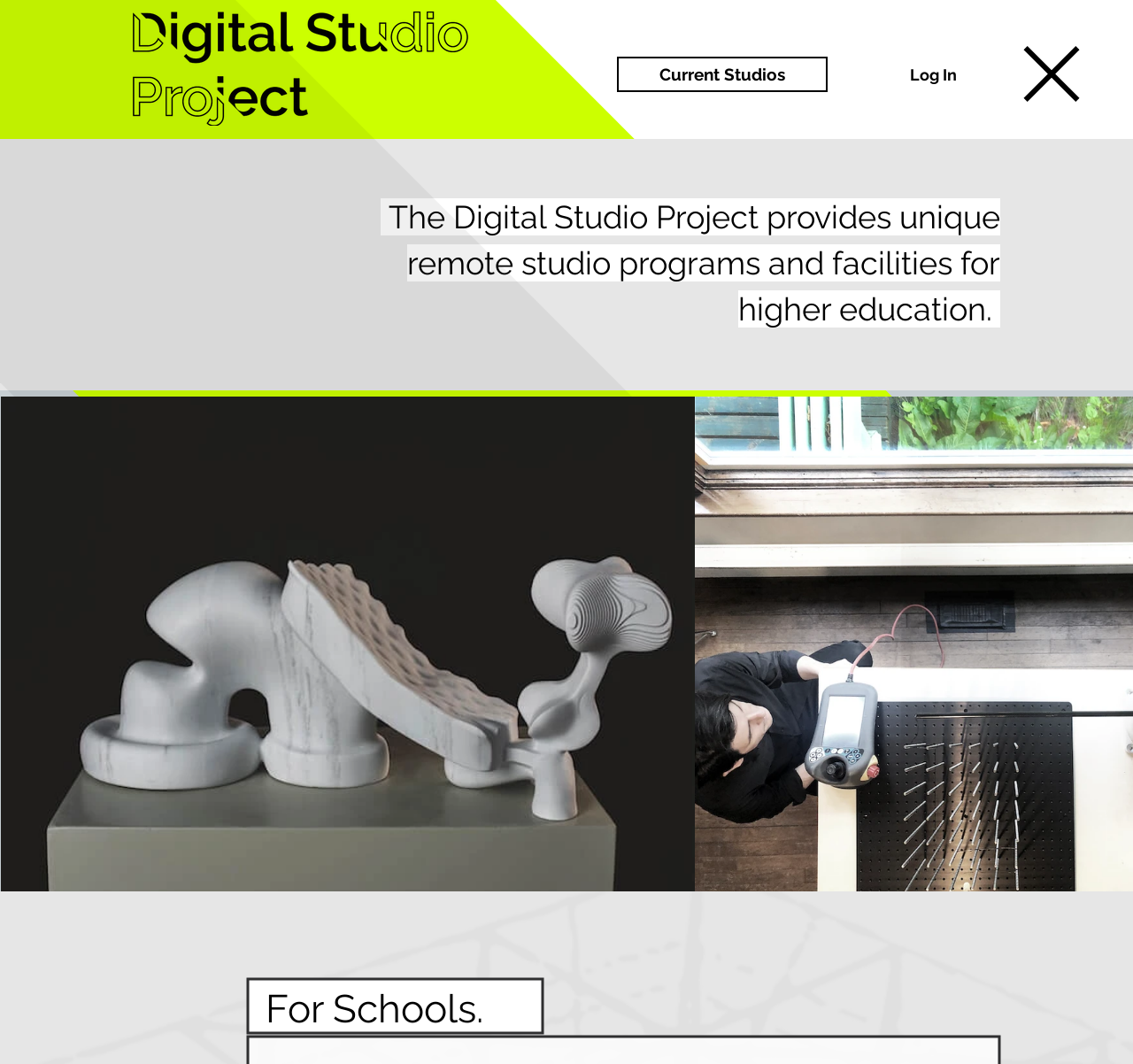Generate an in-depth caption that captures all aspects of the webpage.

The webpage is about the Digital Studio Project, with a prominent heading that describes the project as providing unique remote studio programs and facilities for higher education. 

At the top right corner, there are three buttons: an empty button, a "Current Studios" link, and a "Log In" button. 

Below the top section, there is a large empty button that spans almost two-thirds of the page width. 

At the bottom left corner, there is a heading that reads "For Schools." 

The top left corner features a logo, which is an image of the text "Digital Studio Project_Text_Horizontal_W" that is also a link.